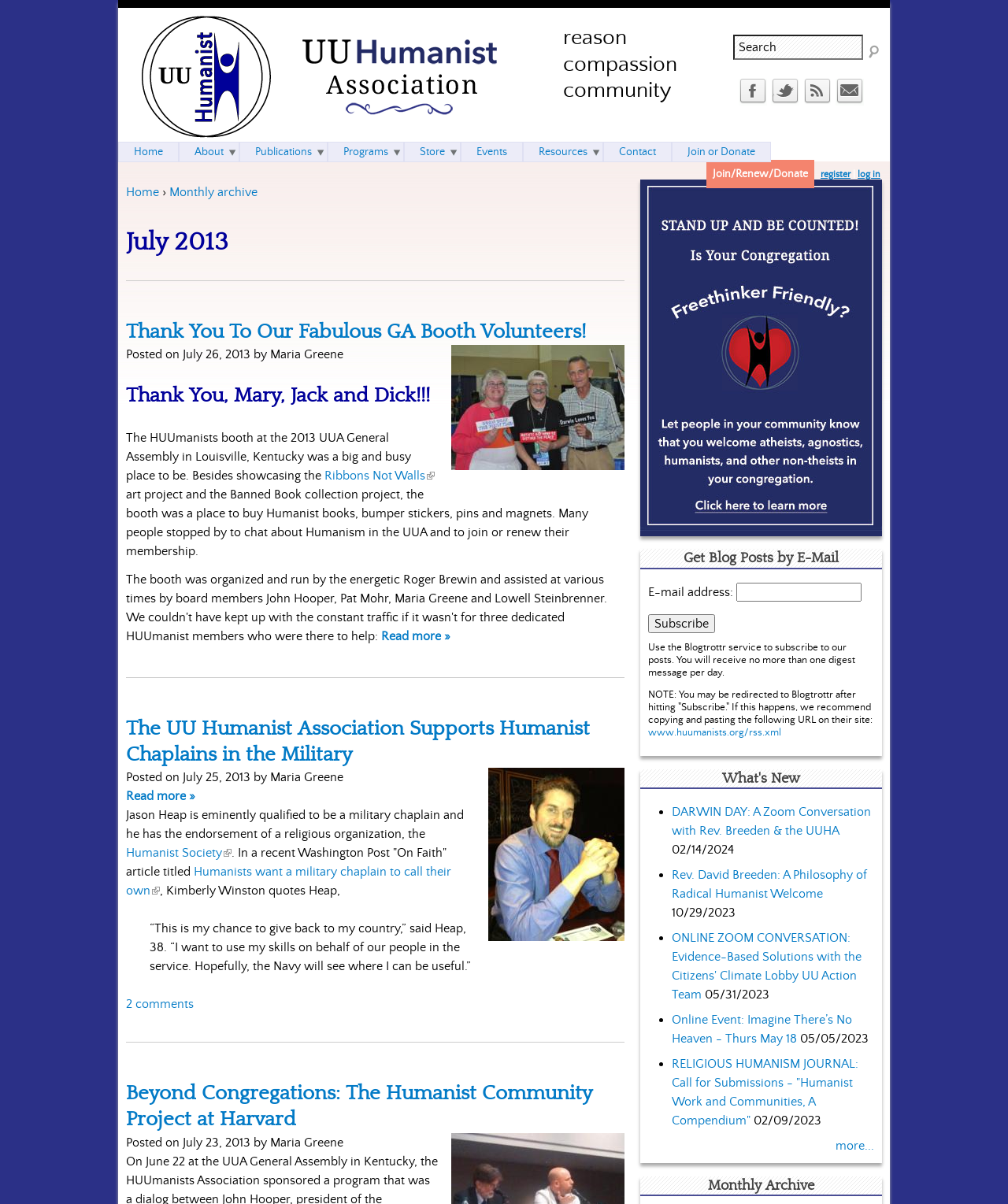Extract the bounding box coordinates for the described element: "parent_node: E-mail address: name="btr_email"". The coordinates should be represented as four float numbers between 0 and 1: [left, top, right, bottom].

[0.731, 0.484, 0.855, 0.499]